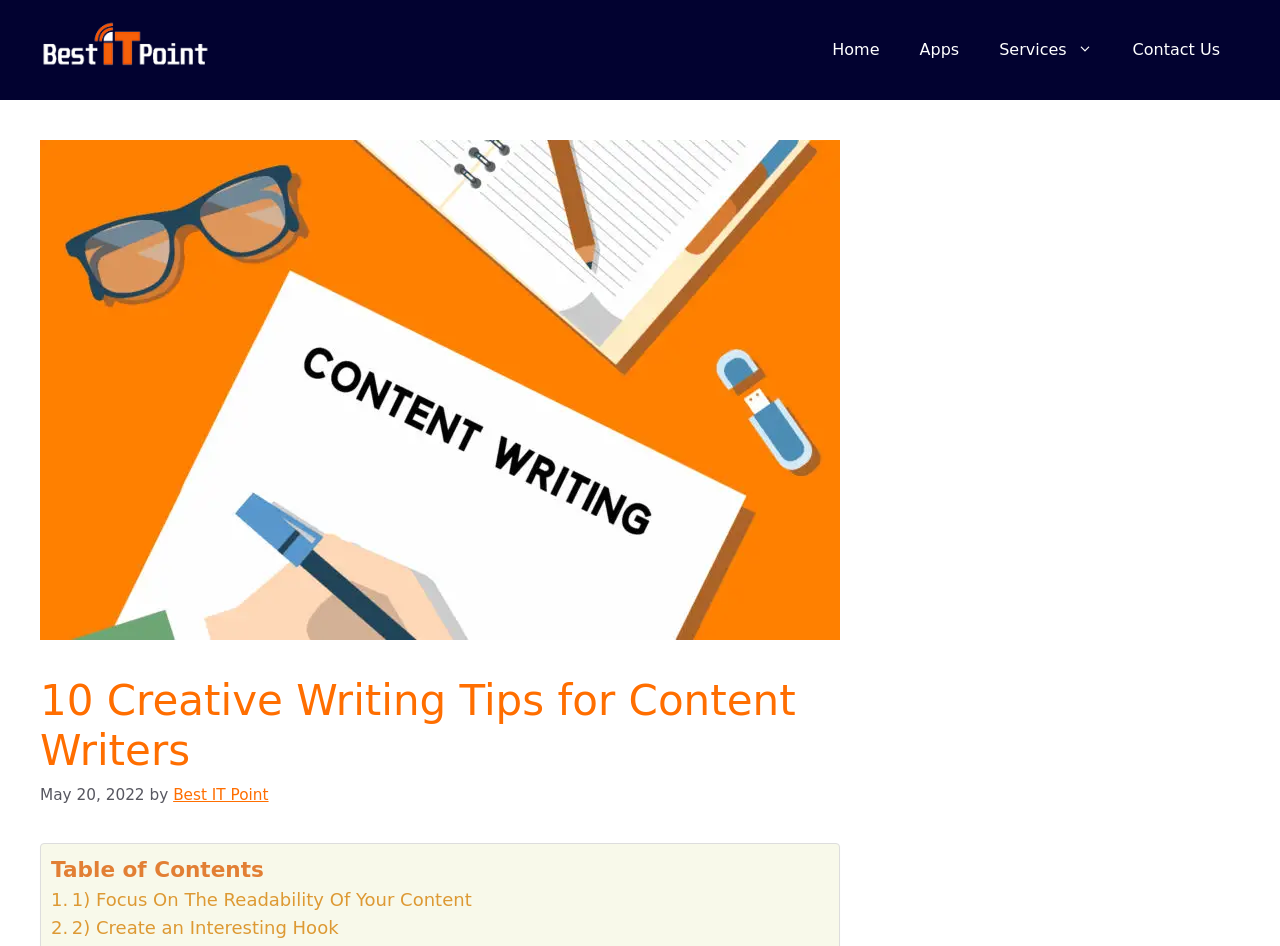Identify and provide the bounding box coordinates of the UI element described: "Services". The coordinates should be formatted as [left, top, right, bottom], with each number being a float between 0 and 1.

[0.765, 0.021, 0.869, 0.085]